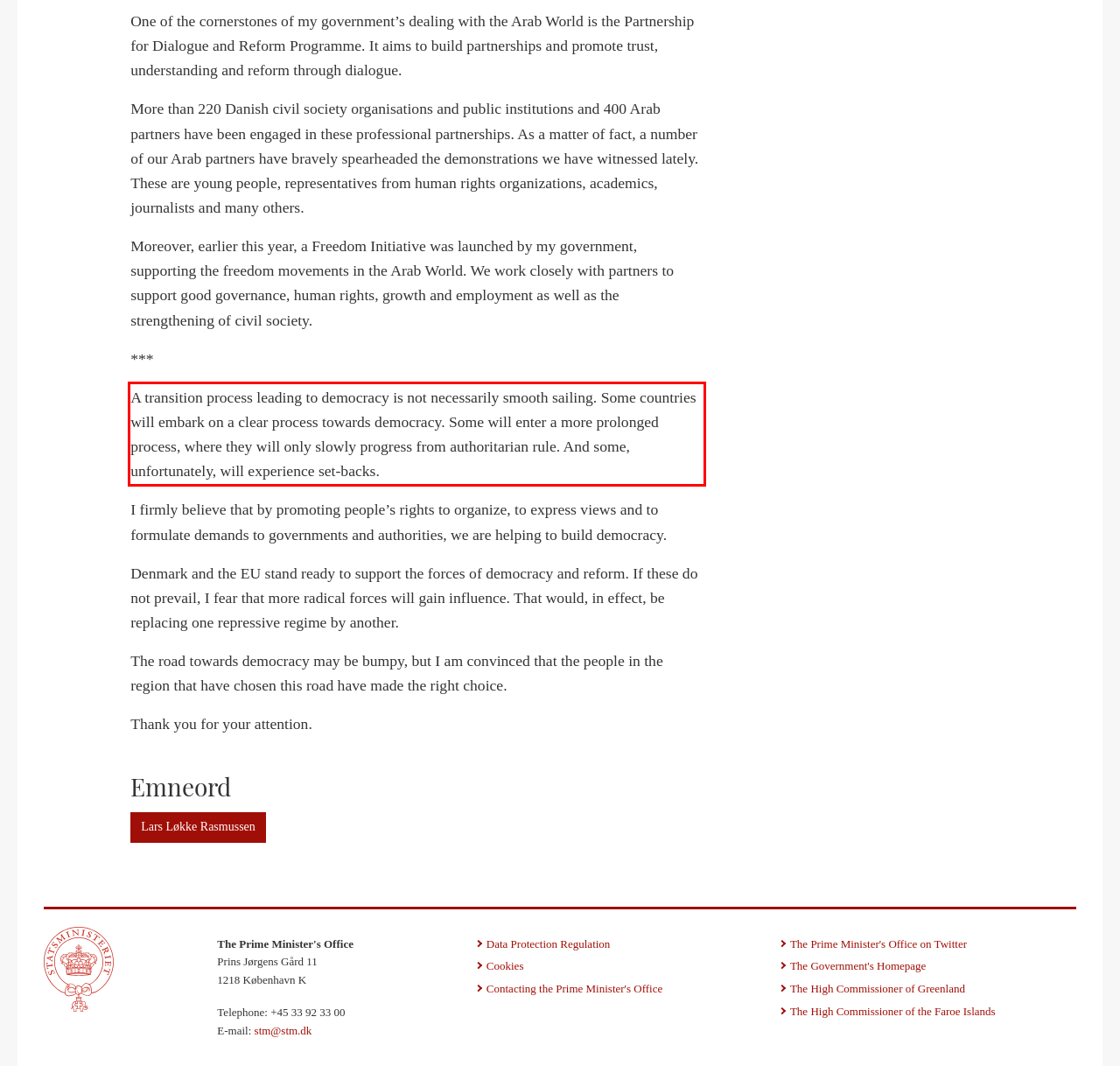You are provided with a screenshot of a webpage that includes a red bounding box. Extract and generate the text content found within the red bounding box.

A transition process leading to democracy is not necessarily smooth sailing. Some countries will embark on a clear process towards democracy. Some will enter a more prolonged process, where they will only slowly progress from authoritarian rule. And some, unfortunately, will experience set-backs.